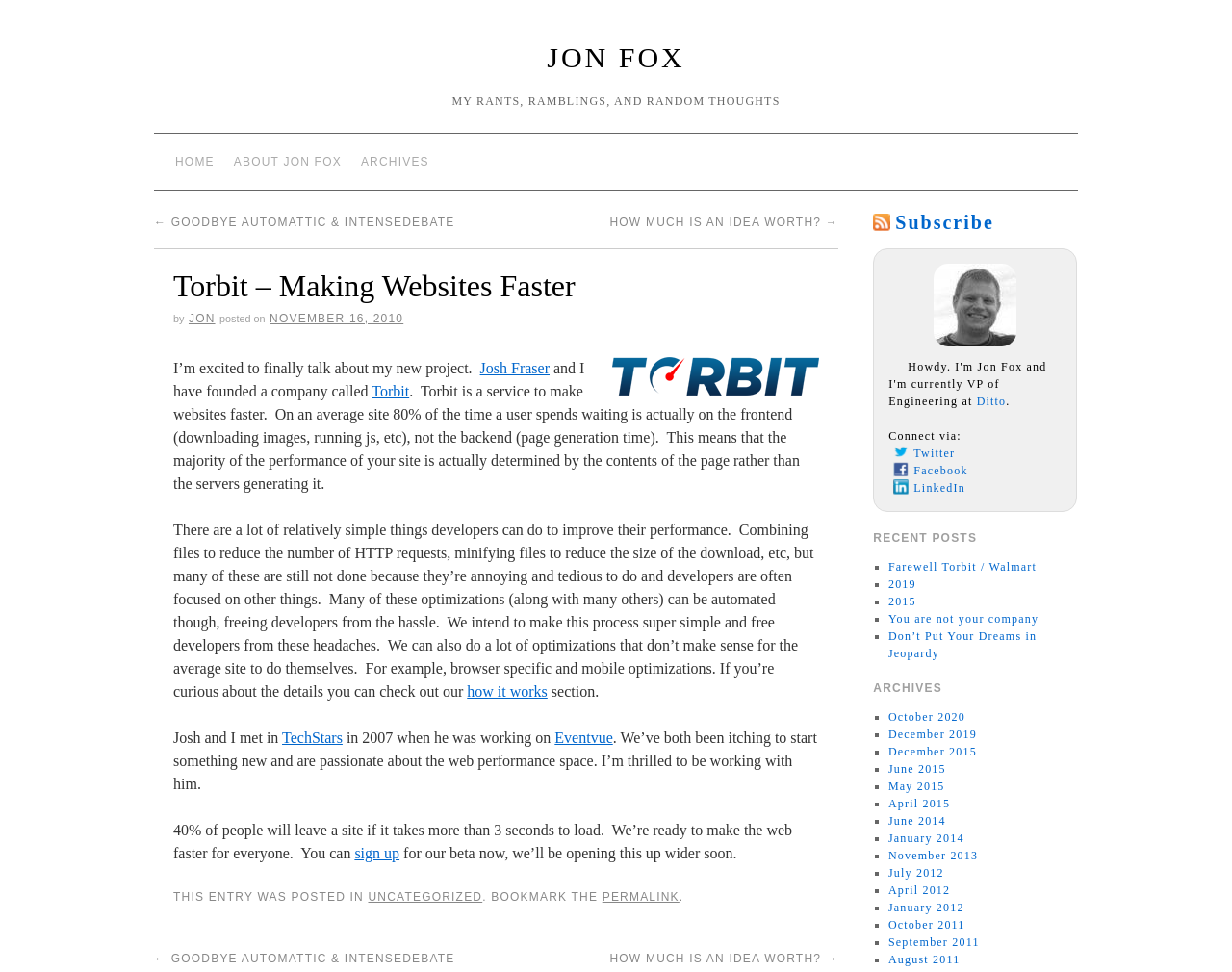Identify the bounding box of the UI element described as follows: "Farewell Torbit / Walmart". Provide the coordinates as four float numbers in the range of 0 to 1 [left, top, right, bottom].

[0.721, 0.576, 0.841, 0.59]